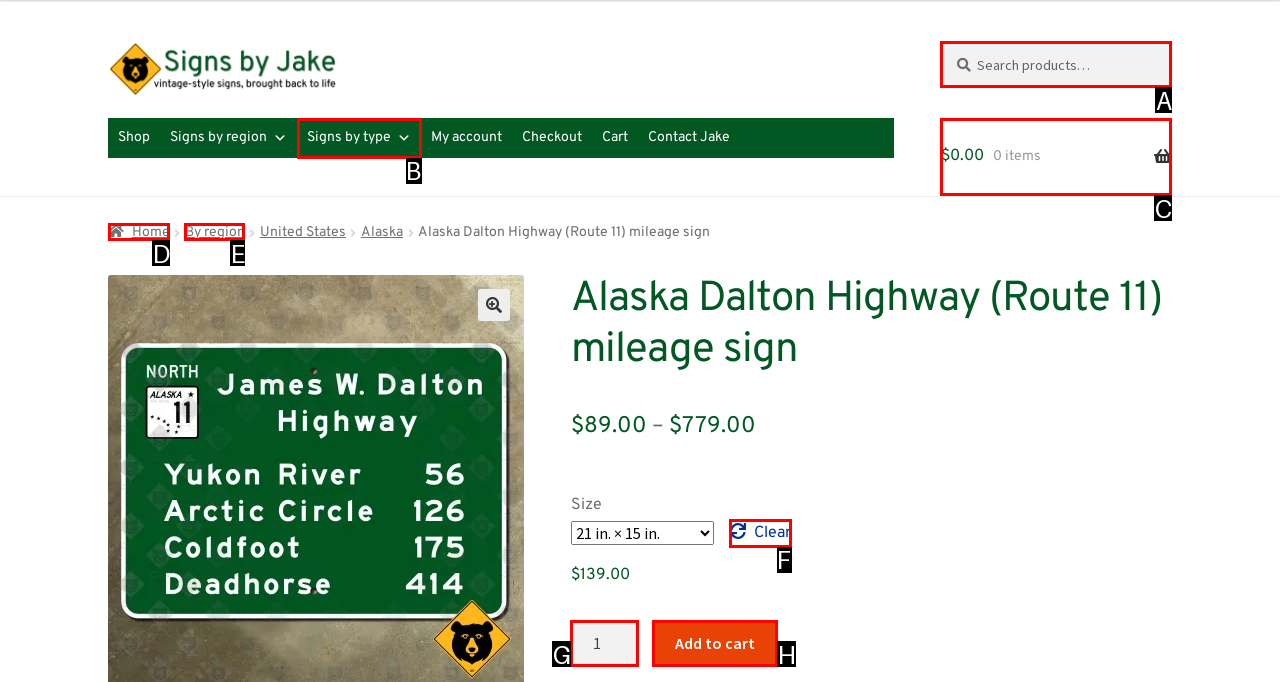Determine which option aligns with the description: $0.00 0 items. Provide the letter of the chosen option directly.

C